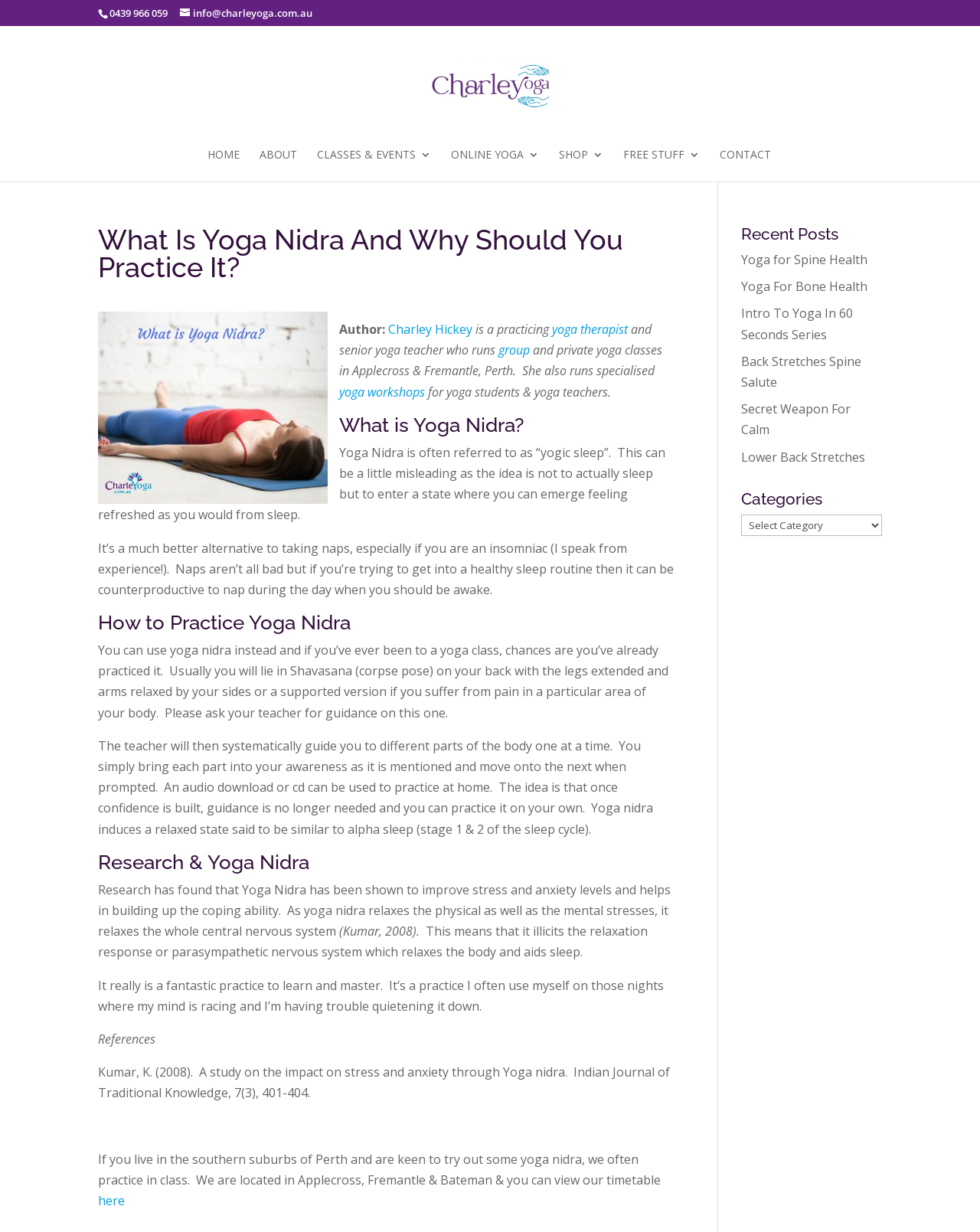Locate the bounding box coordinates of the clickable area to execute the instruction: "Click the 'HOME' link". Provide the coordinates as four float numbers between 0 and 1, represented as [left, top, right, bottom].

[0.212, 0.121, 0.245, 0.147]